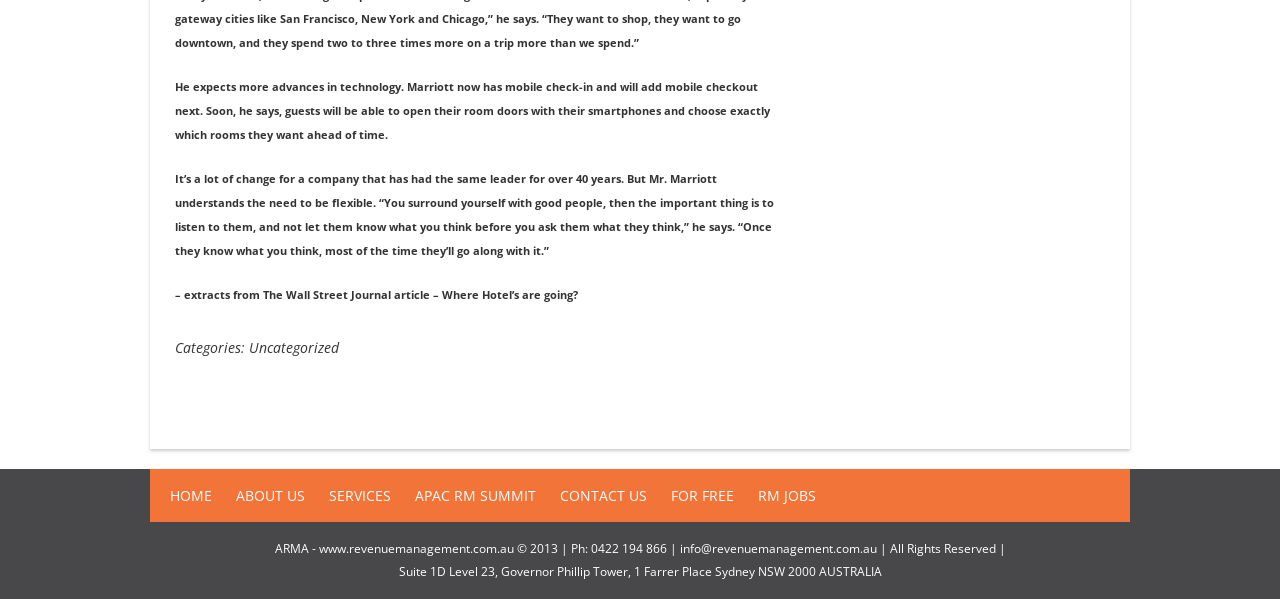Extract the bounding box coordinates for the HTML element that matches this description: "name="your-email" placeholder="Your email here"". The coordinates should be four float numbers between 0 and 1, i.e., [left, top, right, bottom].

None